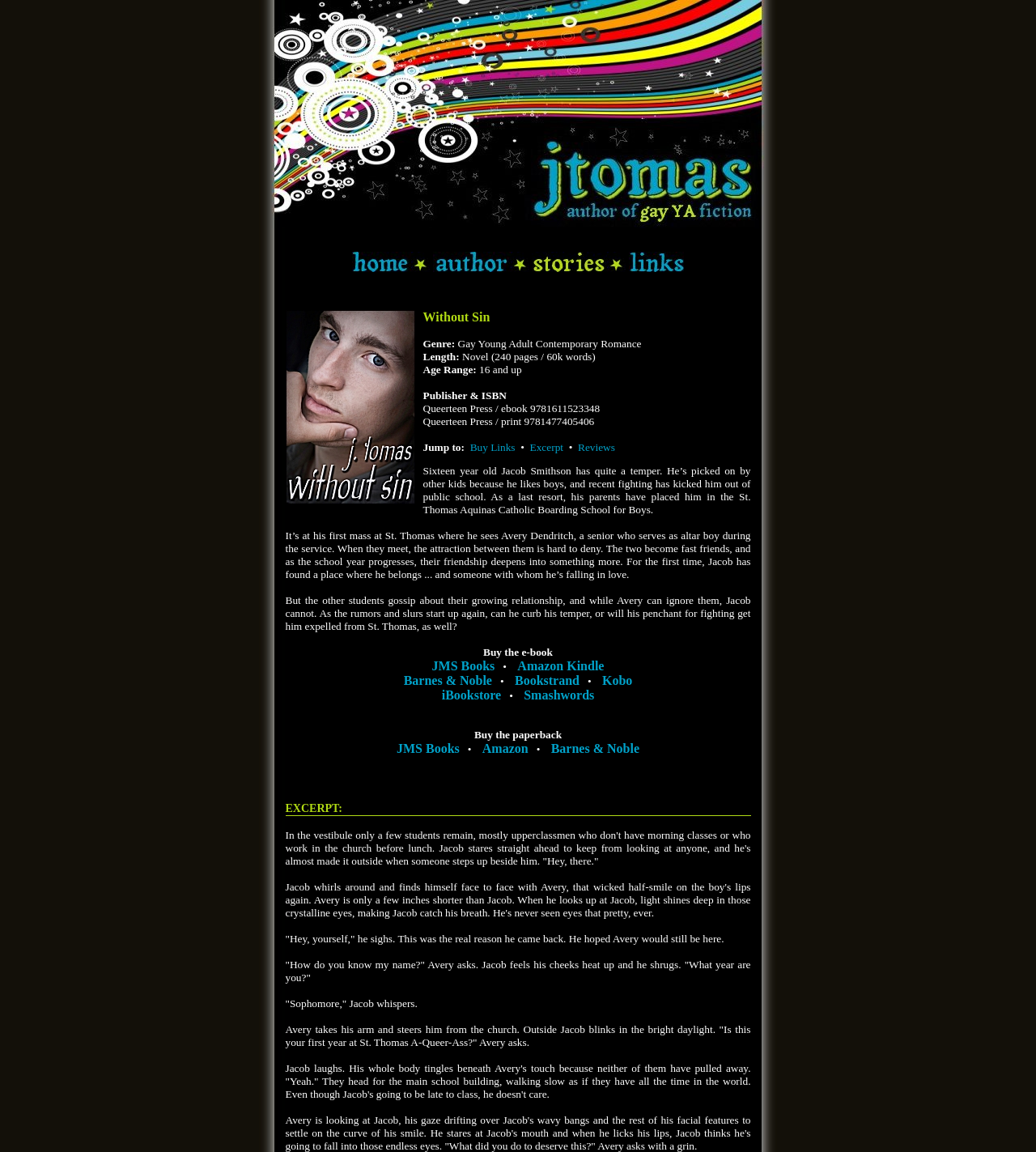Give a succinct answer to this question in a single word or phrase: 
What is the age range of the book?

16 and up